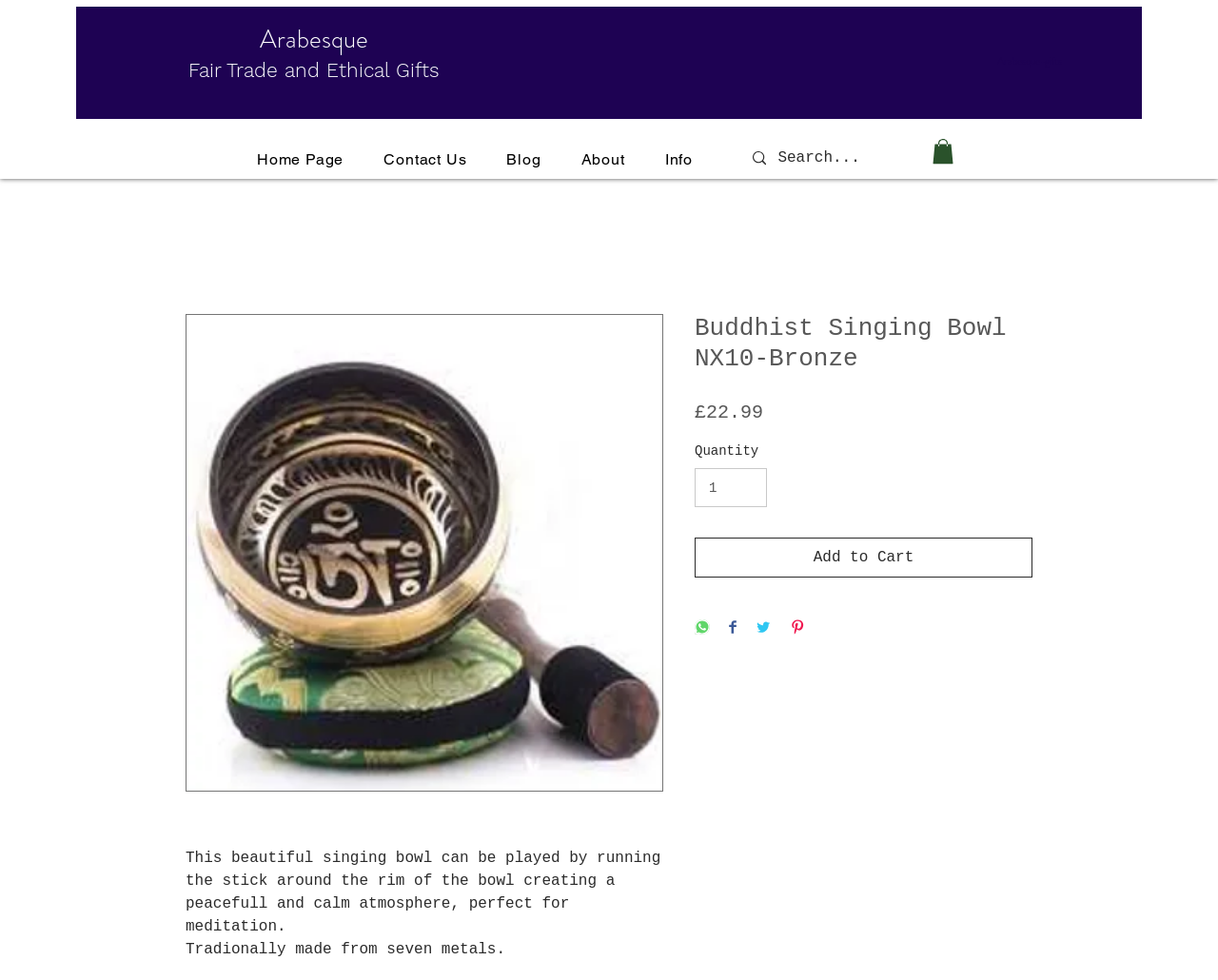Kindly determine the bounding box coordinates of the area that needs to be clicked to fulfill this instruction: "Search for a product".

[0.609, 0.142, 0.761, 0.181]